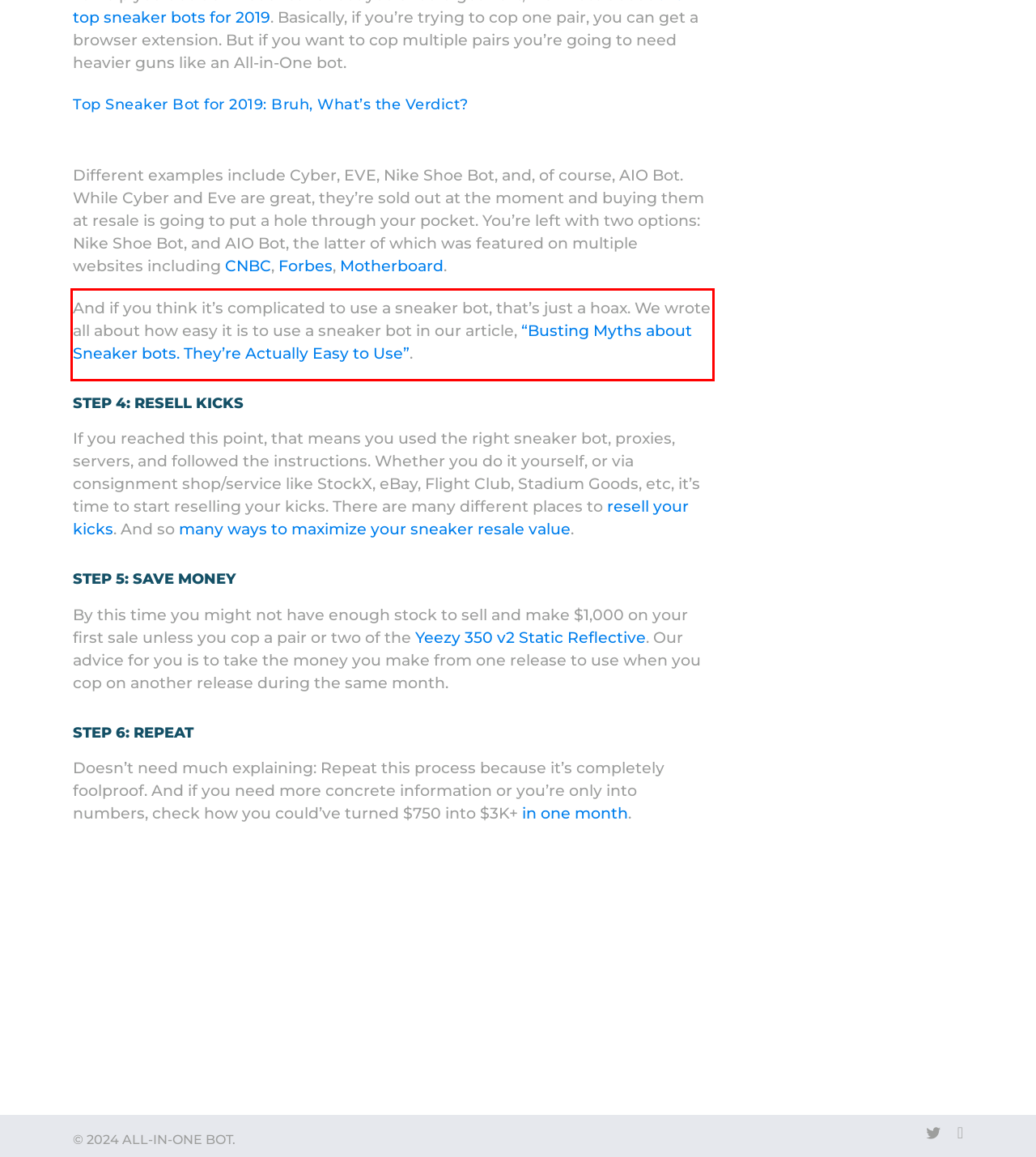Extract and provide the text found inside the red rectangle in the screenshot of the webpage.

And if you think it’s complicated to use a sneaker bot, that’s just a hoax. We wrote all about how easy it is to use a sneaker bot in our article, “Busting Myths about Sneaker bots. They’re Actually Easy to Use”.